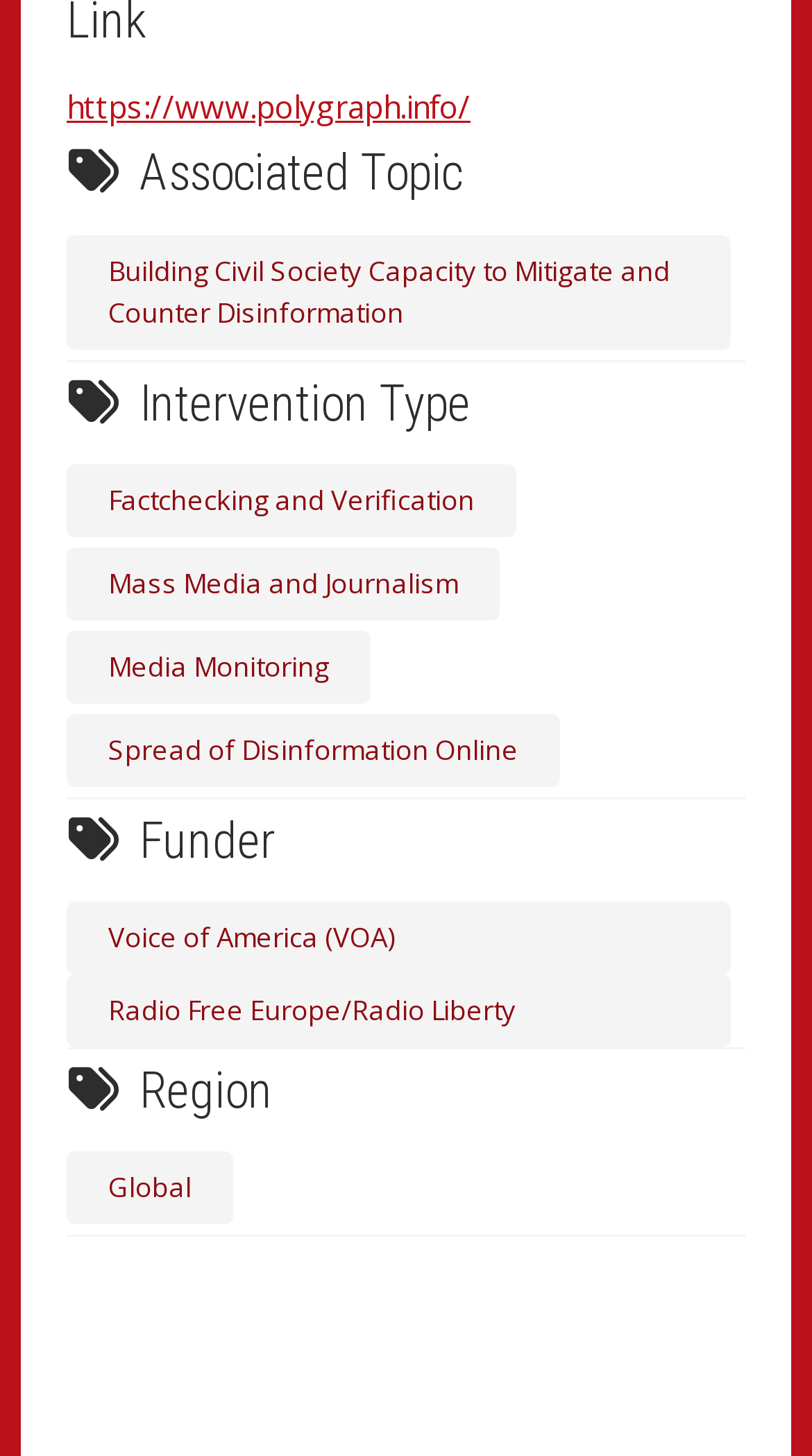Please give a one-word or short phrase response to the following question: 
What is the first associated topic?

Building Civil Society Capacity